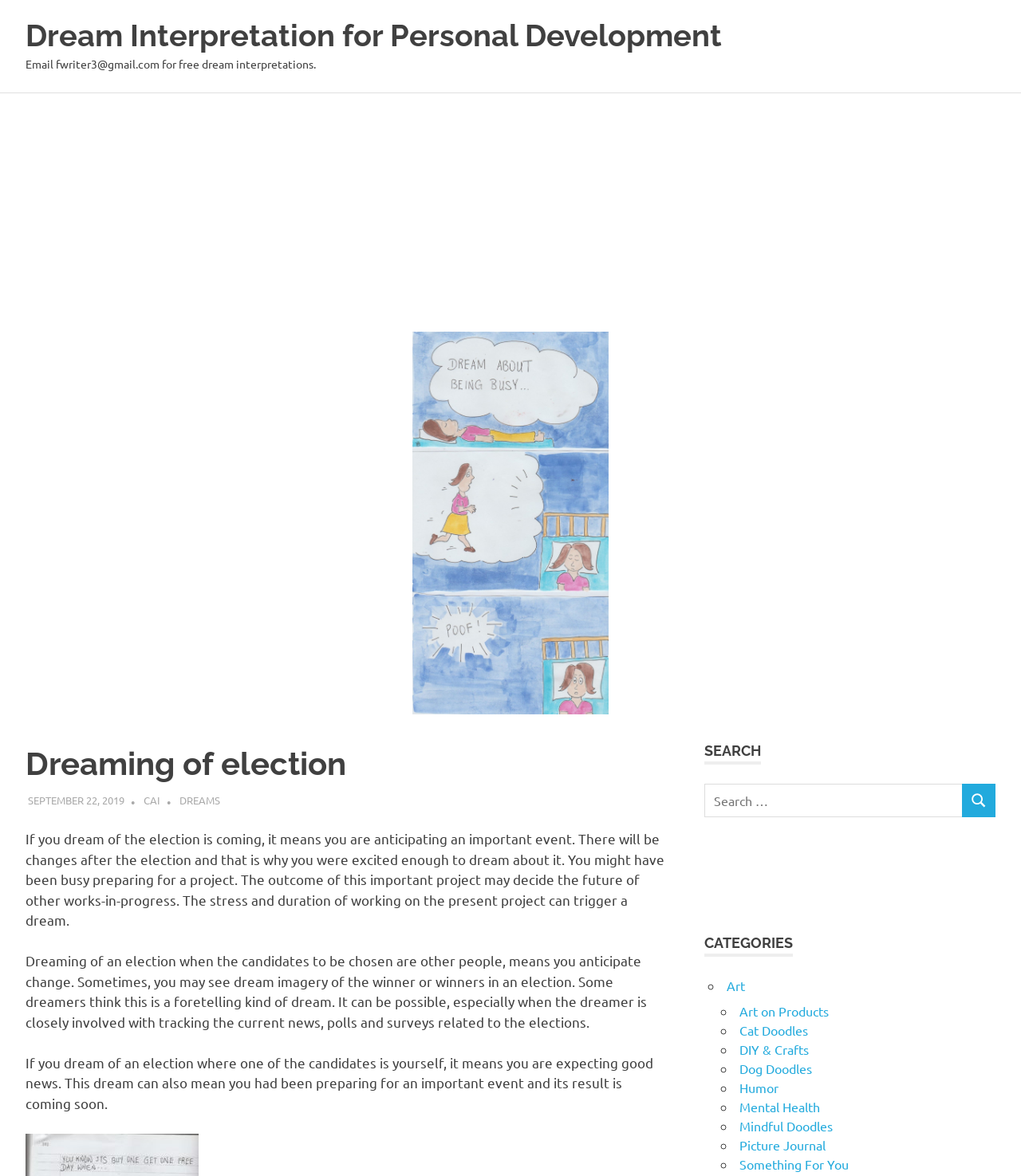Offer a meticulous description of the webpage's structure and content.

This webpage is about dream interpretation for personal development, specifically focusing on the theme of "dreaming of election". At the top, there is a link to "Dream Interpretation for Personal Development" and a static text that reads "Email fwriter3@gmail.com for free dream interpretations." Below this, there is an advertisement iframe.

On the left side, there is a link to "Dream Interpretation for Personal Development" again, accompanied by an image with the same title. Below this image, there is a header section with a heading "Dreaming of election" and three links: "SEPTEMBER 22, 2019", "CAI", and "DREAMS". 

The main content of the webpage is divided into three paragraphs of static text, which provide interpretations of dreams related to elections. The first paragraph explains that dreaming of an upcoming election may indicate anticipation of an important event, while the second paragraph discusses the possibility of dreaming about other people as candidates, which may symbolize change. The third paragraph interprets dreaming of oneself as a candidate, which may signify good news or preparation for an important event.

On the right side, there are three sections: "SEARCH", "CATEGORIES", and a list of categories with links to various topics such as "Art", "Art on Products", "Cat Doodles", and more. The search section has a search box and a "SEARCH" button.